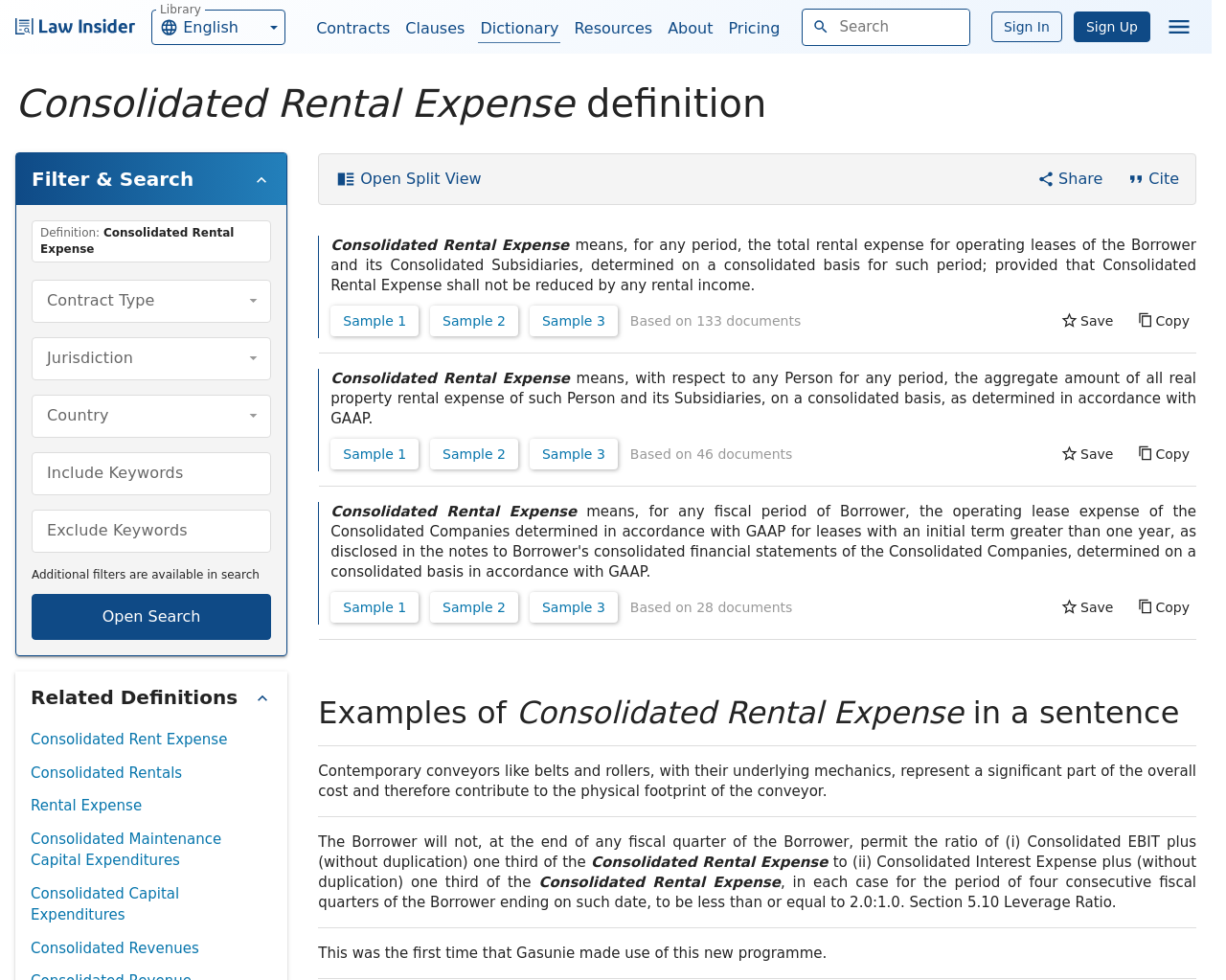Generate the text content of the main heading of the webpage.

Consolidated Rental Expense definition